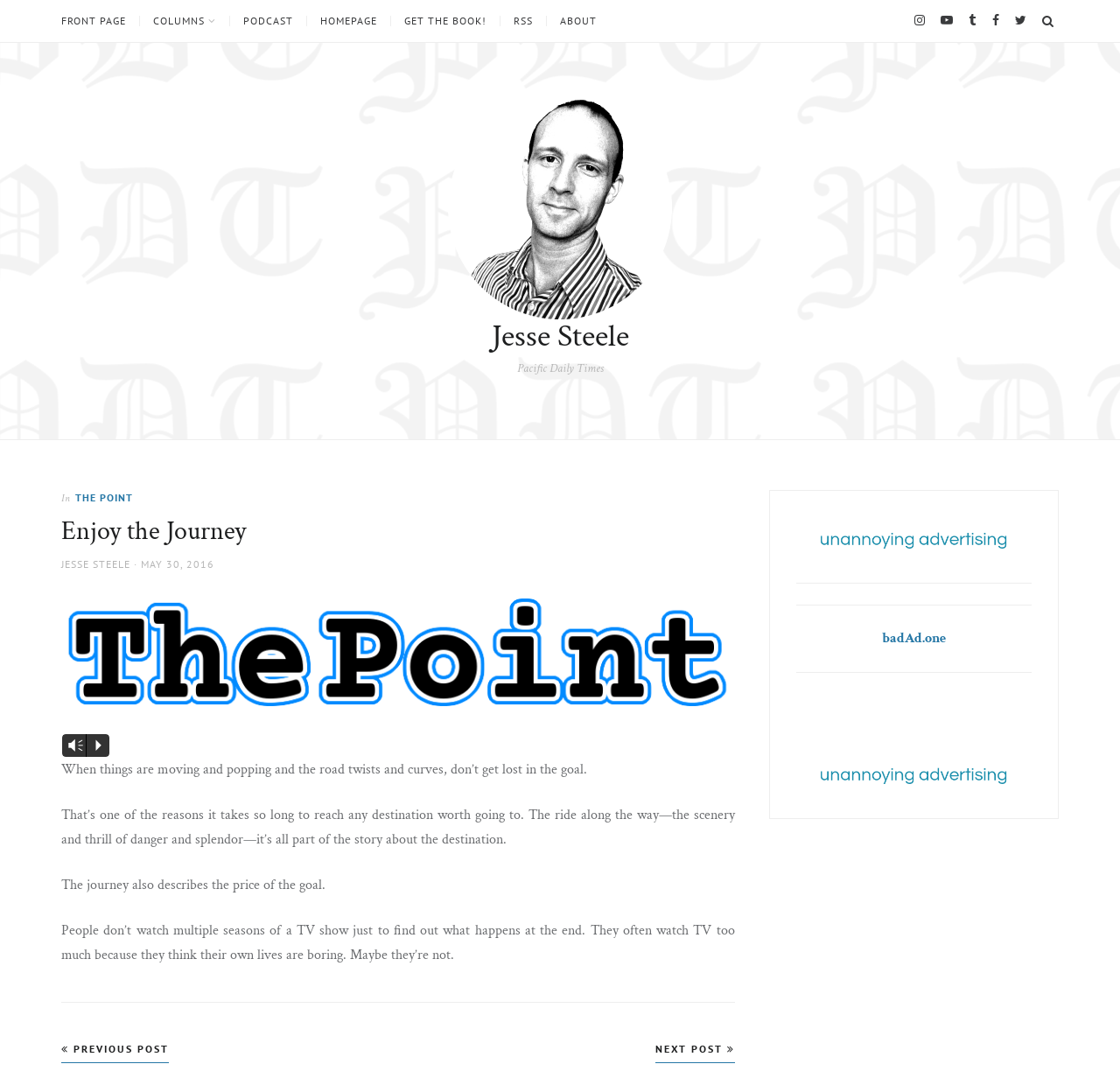How many images are there in the article?
Give a detailed and exhaustive answer to the question.

There are two images: 'Jesse Steele' with bounding box coordinates [0.4, 0.089, 0.6, 0.298] and 'The Point' with bounding box coordinates [0.055, 0.559, 0.656, 0.659].